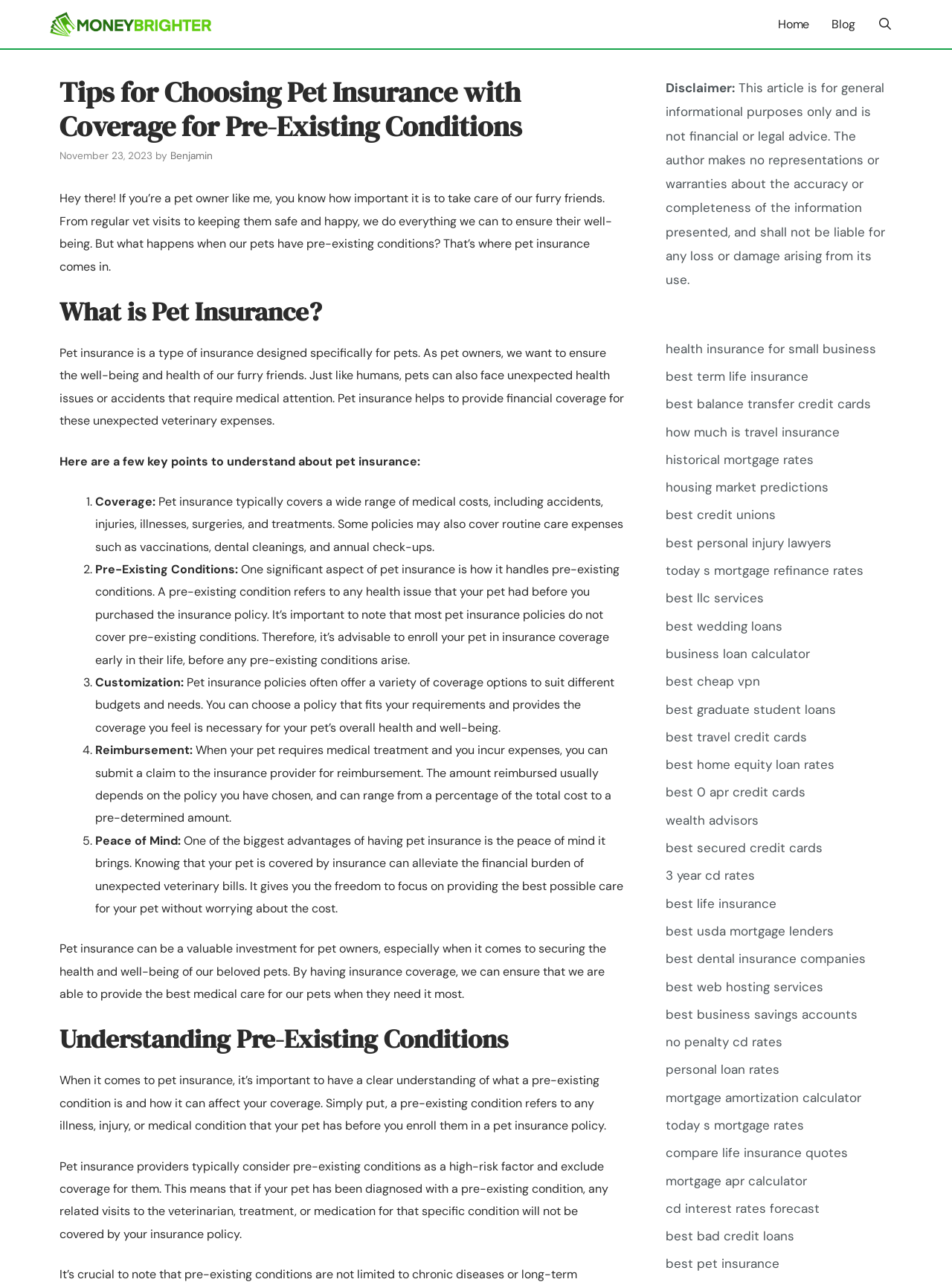What is the purpose of pet insurance?
Ensure your answer is thorough and detailed.

According to the webpage, pet insurance provides financial coverage for unexpected veterinary expenses, allowing pet owners to focus on providing the best possible care for their pets without worrying about the cost.